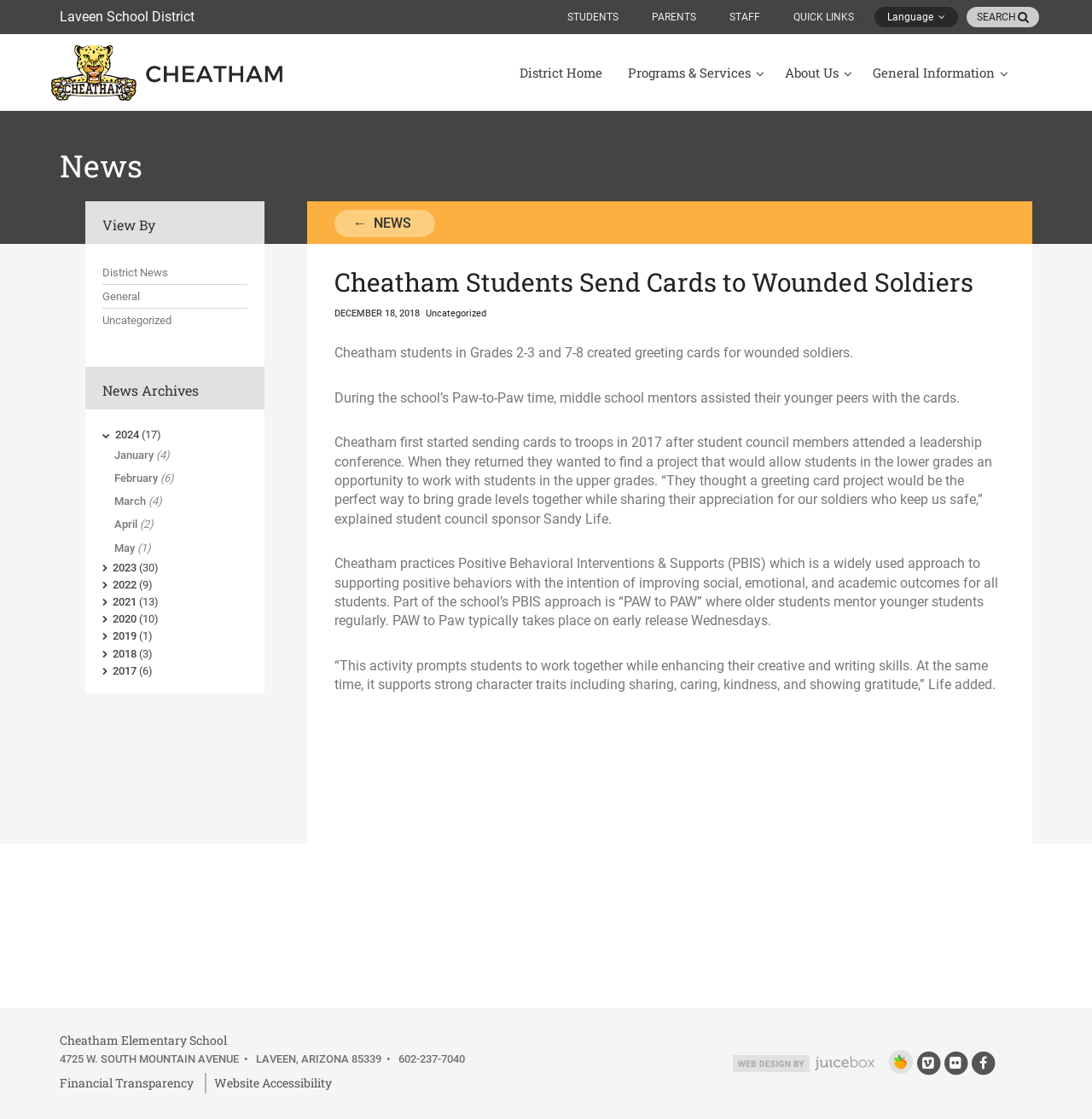Identify the bounding box coordinates of the region that should be clicked to execute the following instruction: "Follow us on Vimeo".

[0.838, 0.942, 0.862, 0.957]